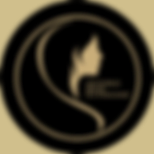Answer the question below in one word or phrase:
What is the color of the background?

Black